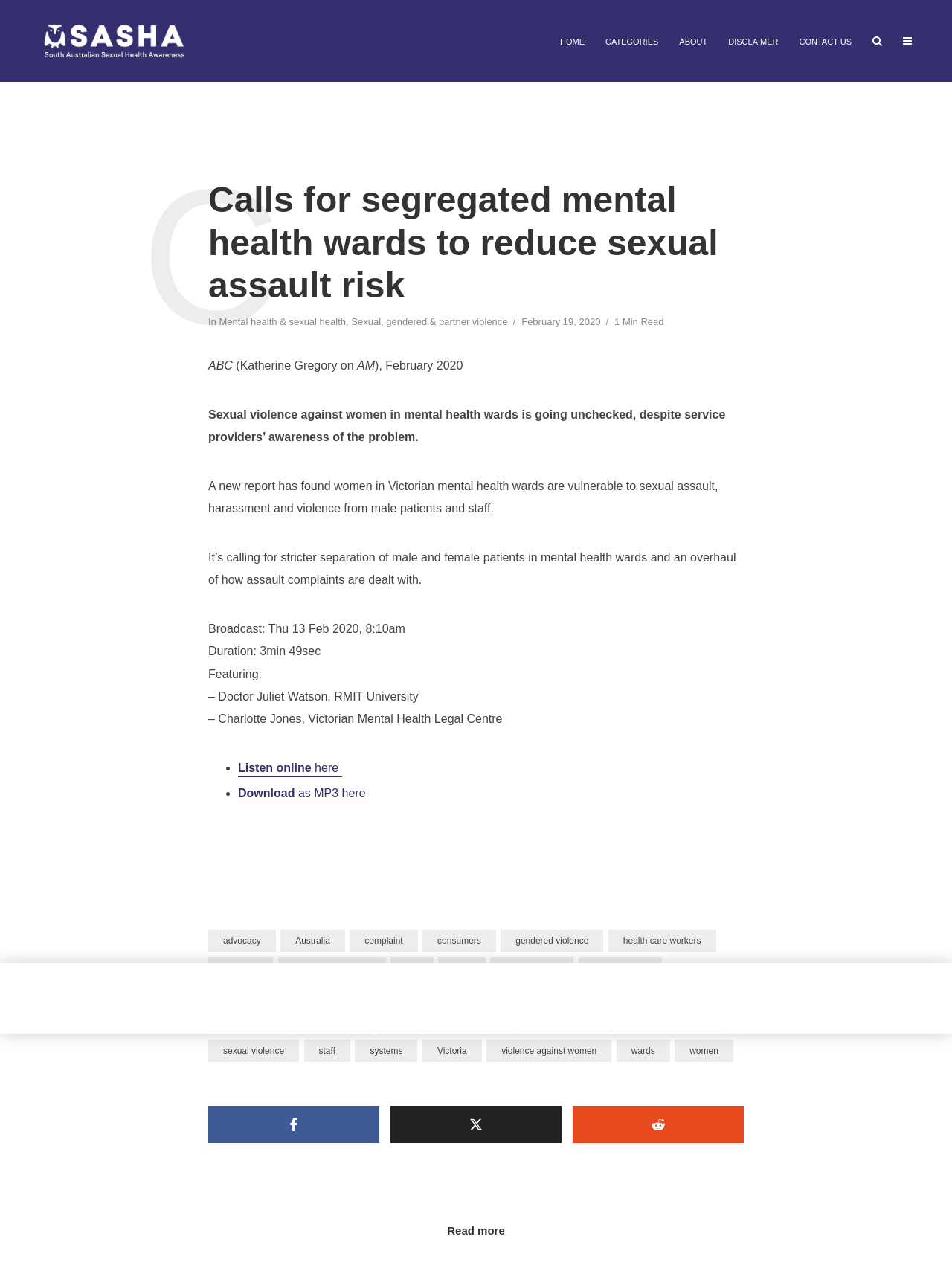Identify the bounding box coordinates of the area that should be clicked in order to complete the given instruction: "Click on the HOME link". The bounding box coordinates should be four float numbers between 0 and 1, i.e., [left, top, right, bottom].

[0.577, 0.021, 0.625, 0.044]